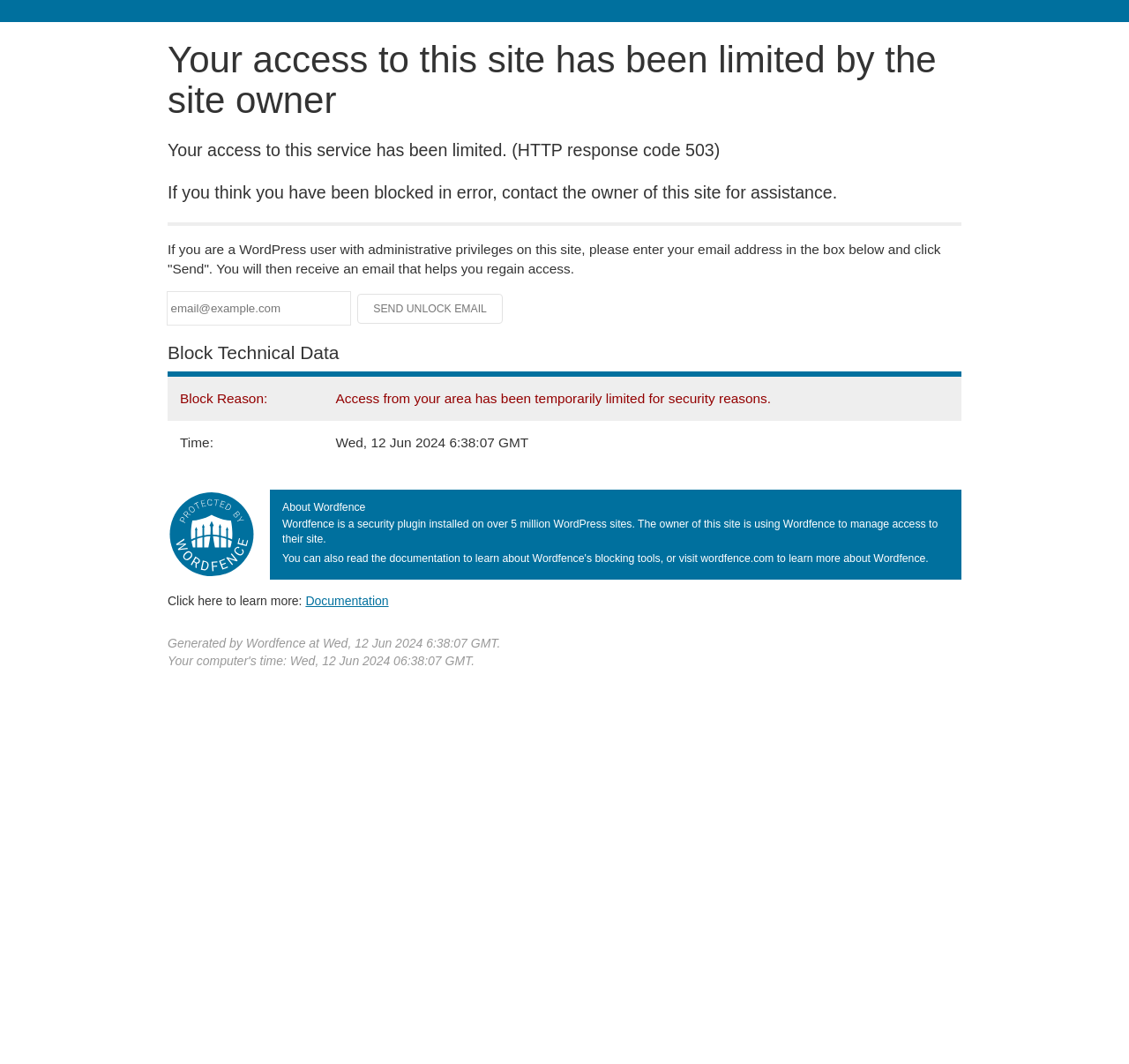What plugin is used to manage site access?
Based on the image, answer the question with as much detail as possible.

The text under the 'About Wordfence' heading mentions that 'The owner of this site is using Wordfence to manage access to their site.'